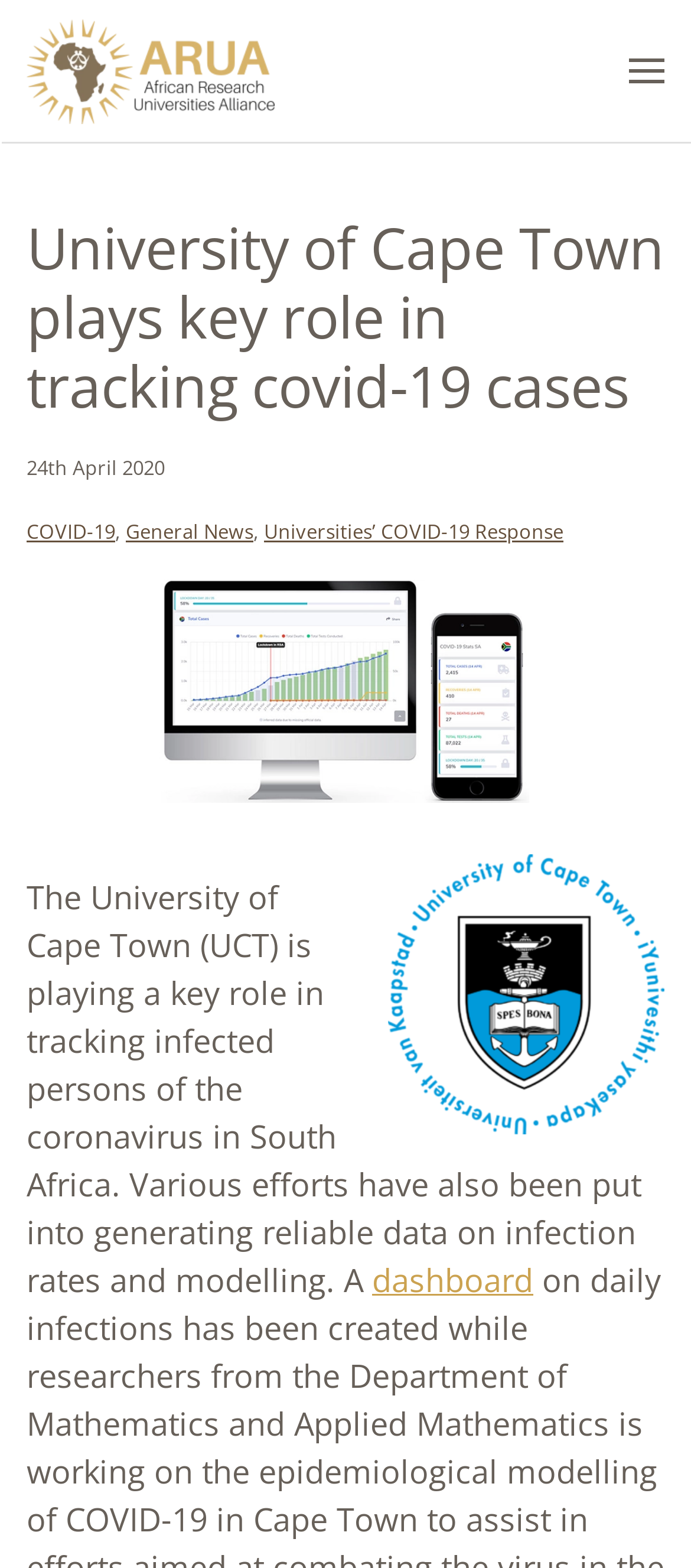Generate the text of the webpage's primary heading.

University of Cape Town plays key role in tracking covid-19 cases